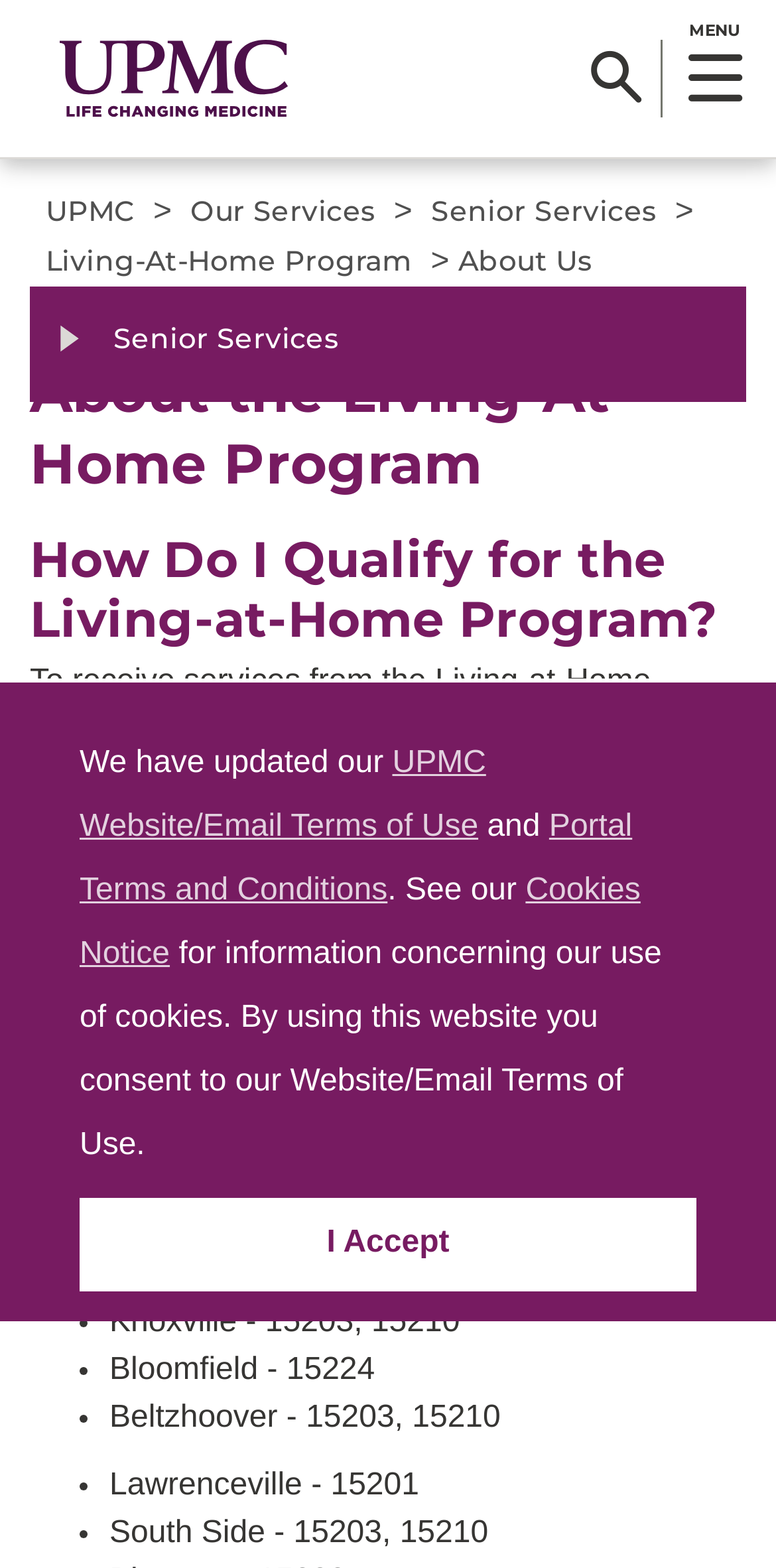Show me the bounding box coordinates of the clickable region to achieve the task as per the instruction: "Click on the 'Next' button".

None